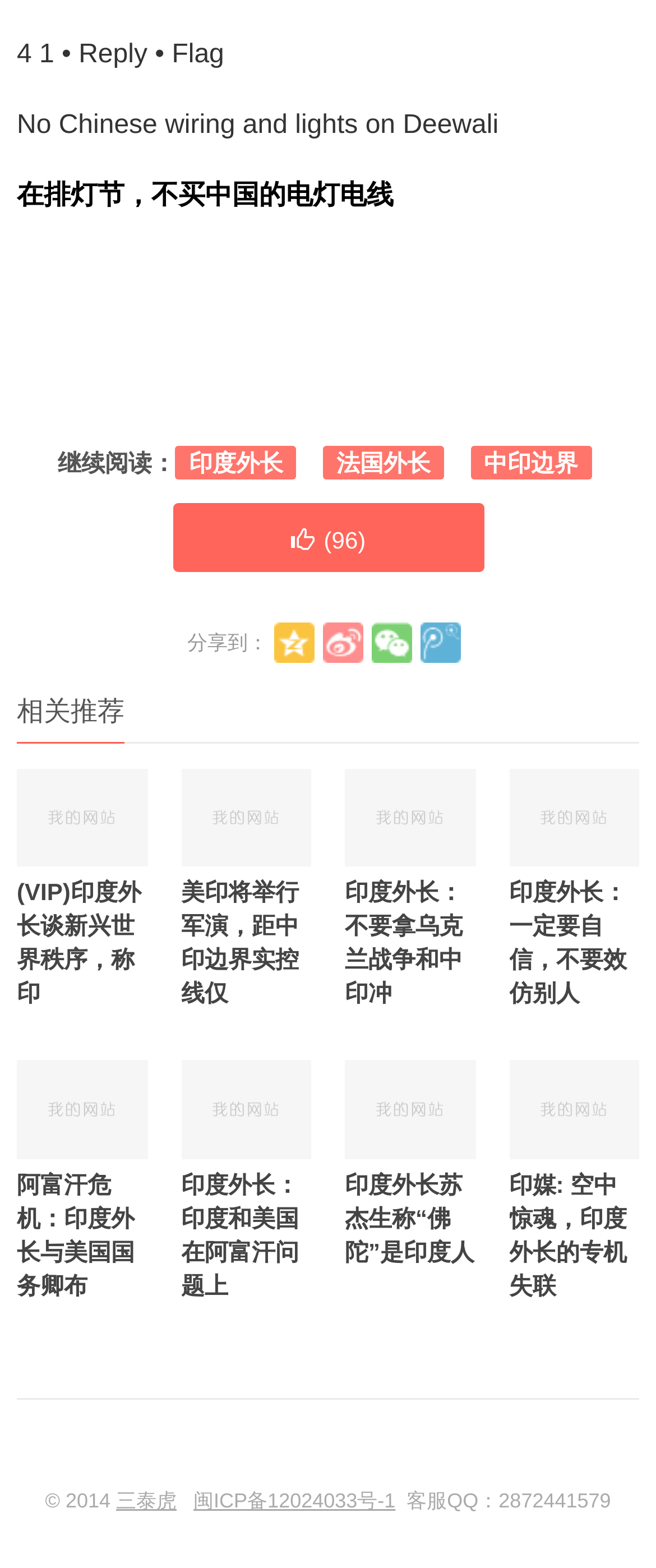Find the bounding box coordinates of the UI element according to this description: "parent_node: 分享到： 0 title="分享到QQ空间"".

[0.417, 0.397, 0.479, 0.423]